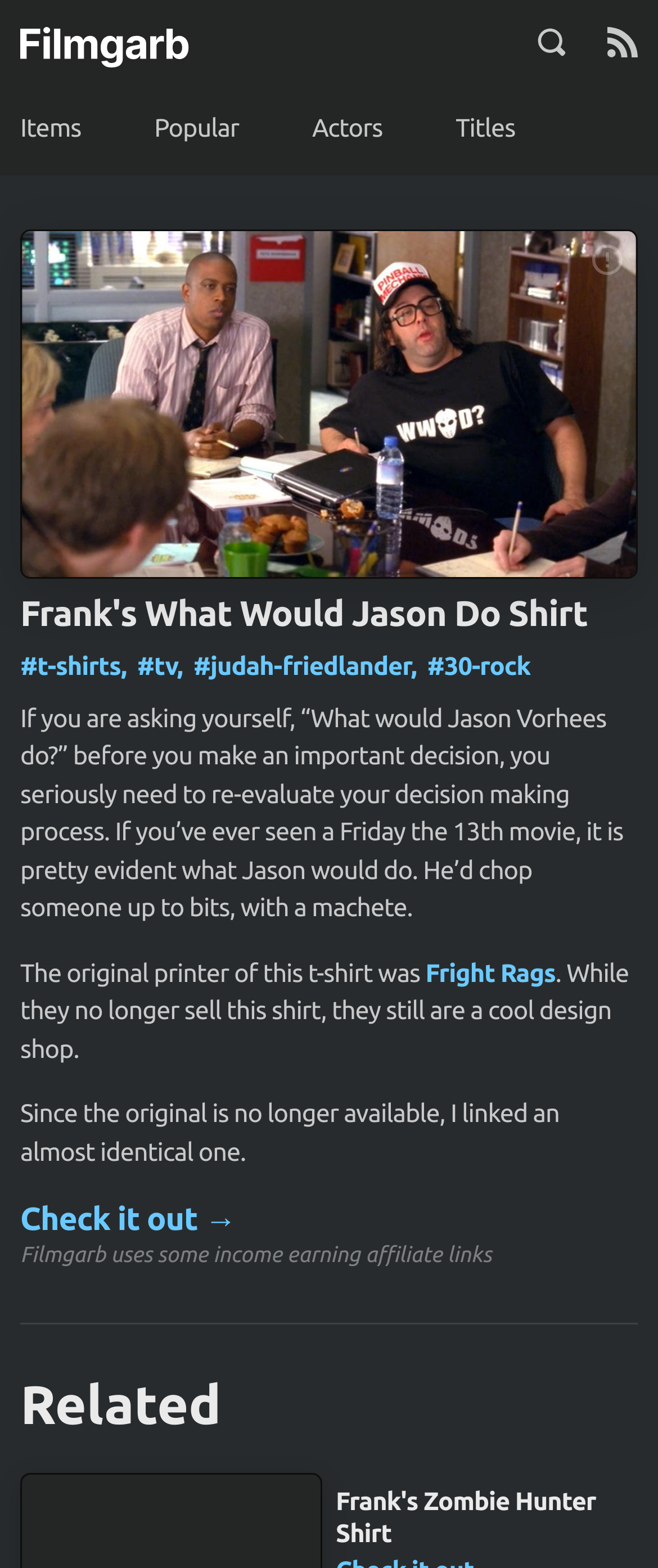Identify the bounding box coordinates of the region I need to click to complete this instruction: "Search the site".

[0.815, 0.017, 0.969, 0.043]